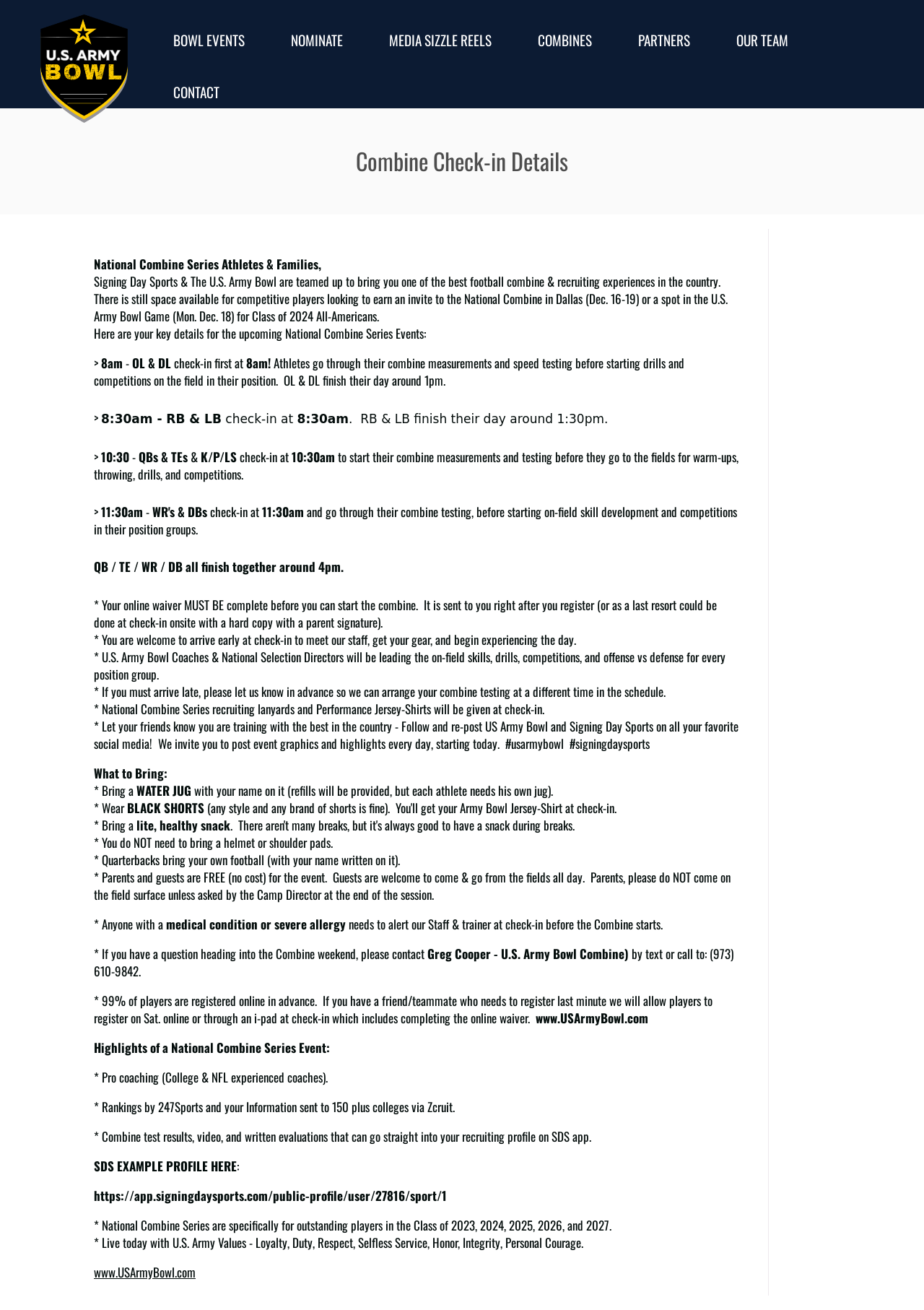Identify the bounding box coordinates for the element you need to click to achieve the following task: "Nominate for the U.S. Army Bowl". The coordinates must be four float values ranging from 0 to 1, formatted as [left, top, right, bottom].

[0.291, 0.011, 0.395, 0.051]